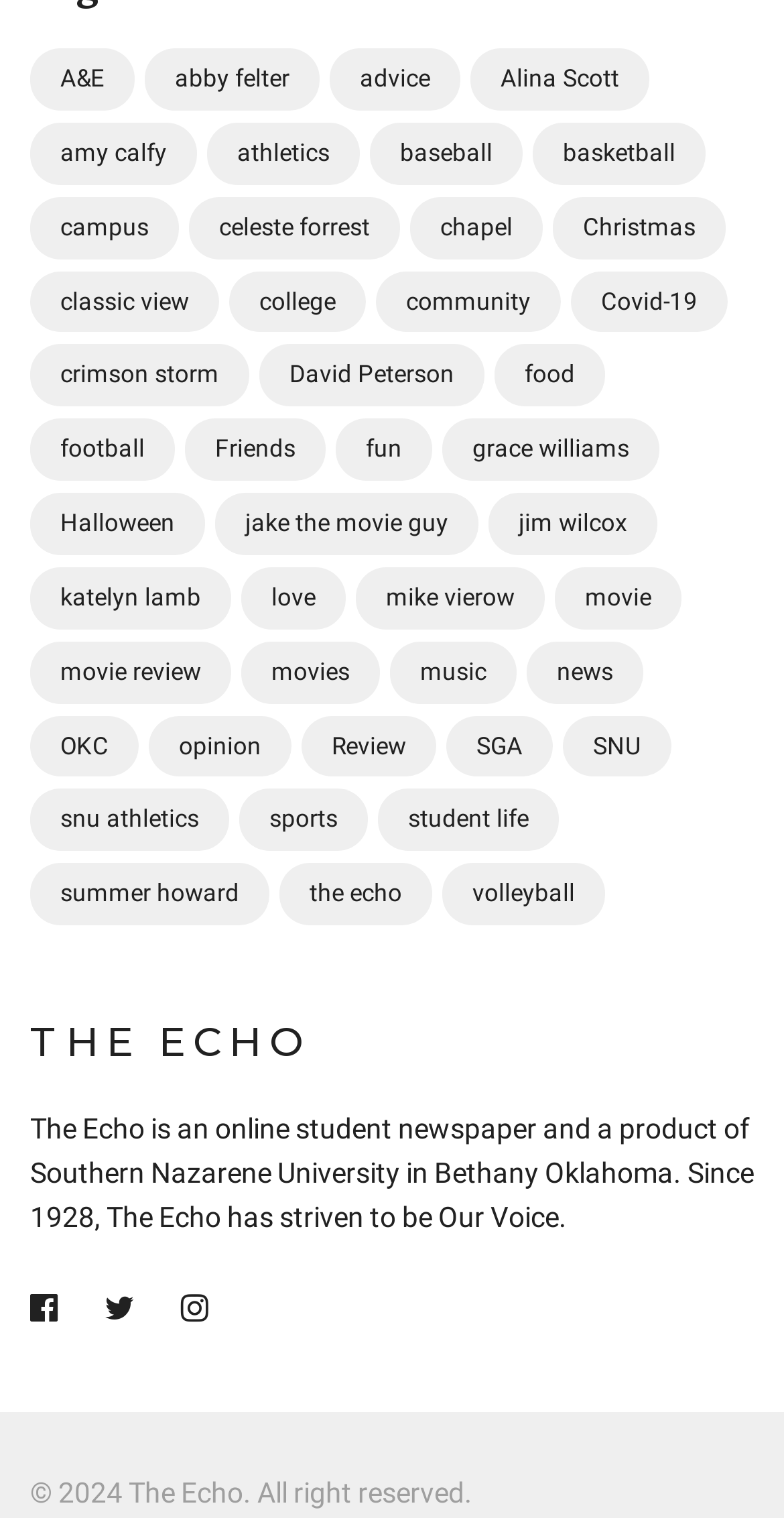From the element description: "celeste forrest", extract the bounding box coordinates of the UI element. The coordinates should be expressed as four float numbers between 0 and 1, in the order [left, top, right, bottom].

[0.241, 0.13, 0.51, 0.17]